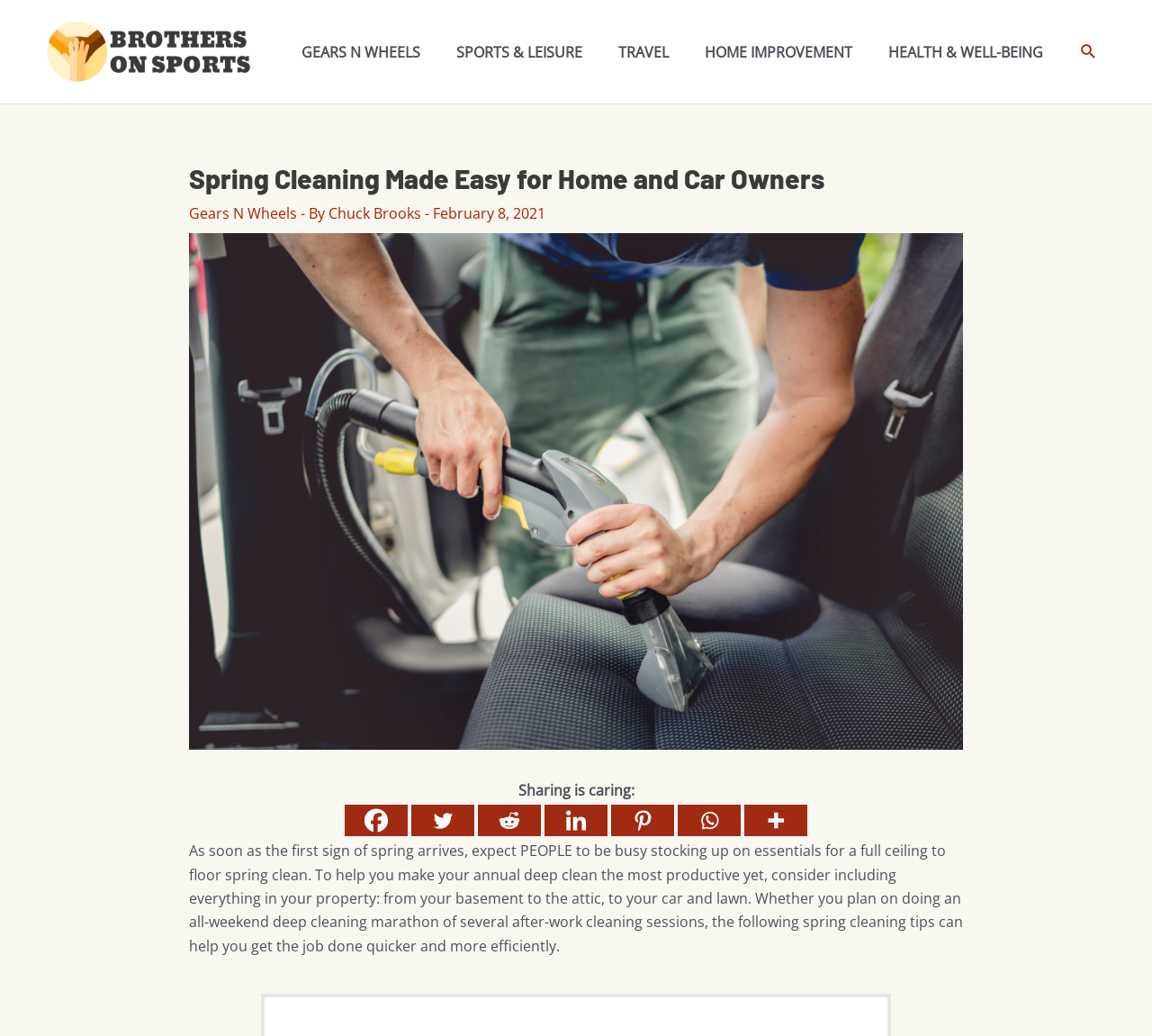Using the description: "alt="Brothers on sports logo"", determine the UI element's bounding box coordinates. Ensure the coordinates are in the format of four float numbers between 0 and 1, i.e., [left, top, right, bottom].

[0.031, 0.039, 0.227, 0.058]